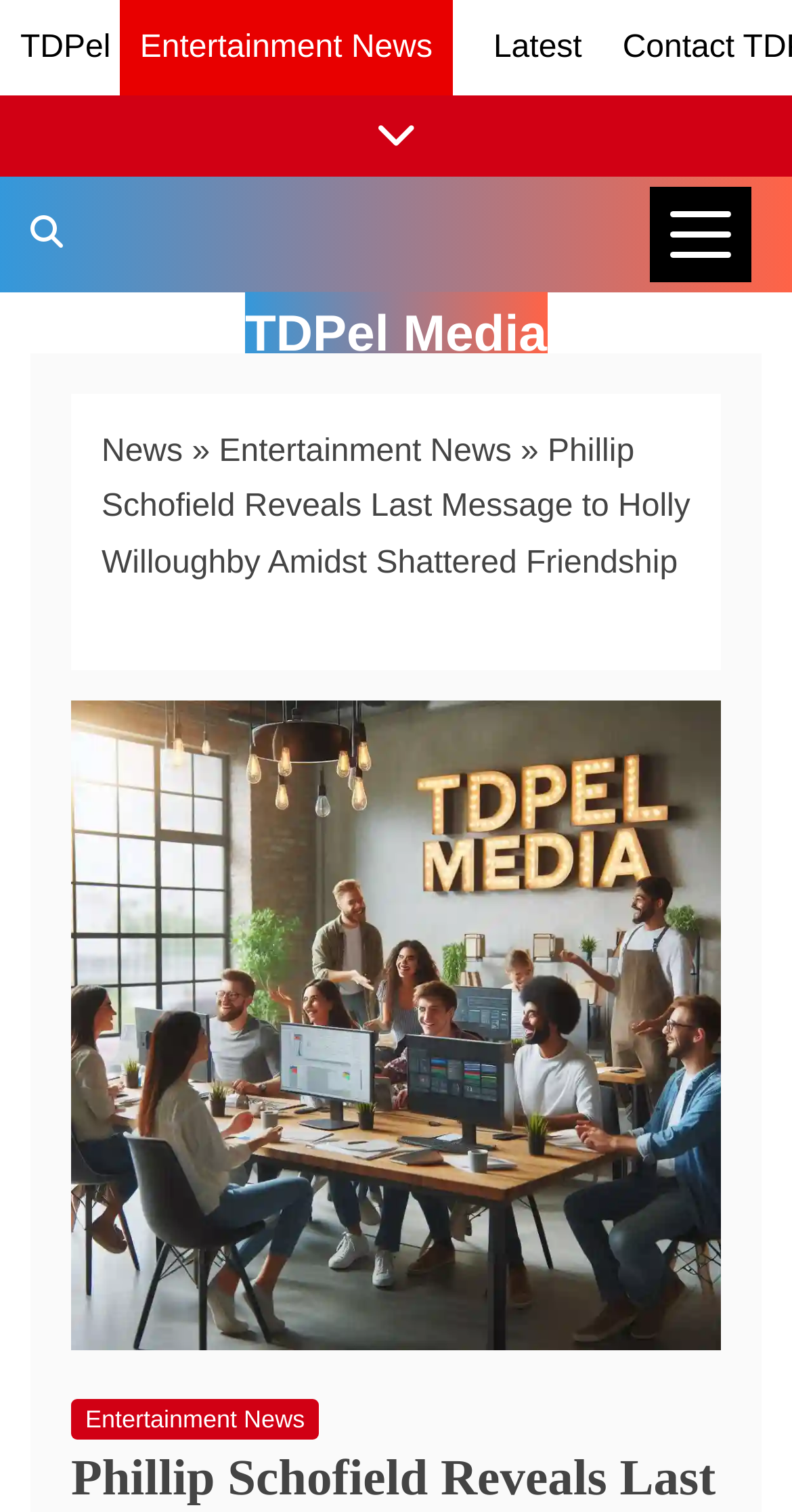Identify and provide the main heading of the webpage.

Phillip Schofield Reveals Last Message to Holly Willoughby Amidst Shattered Friendship